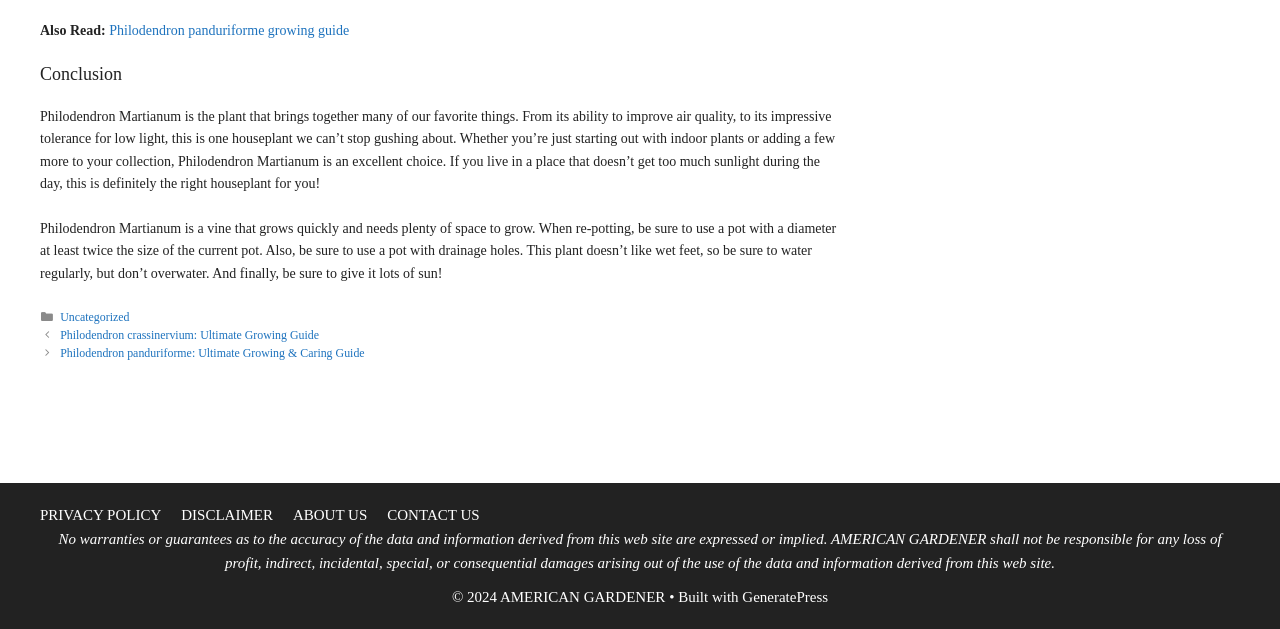Based on the image, please elaborate on the answer to the following question:
What is the name of the plant being discussed?

The webpage is discussing the Philodendron Martianum plant, which is mentioned in the conclusion section and has its characteristics and care instructions described in the text.